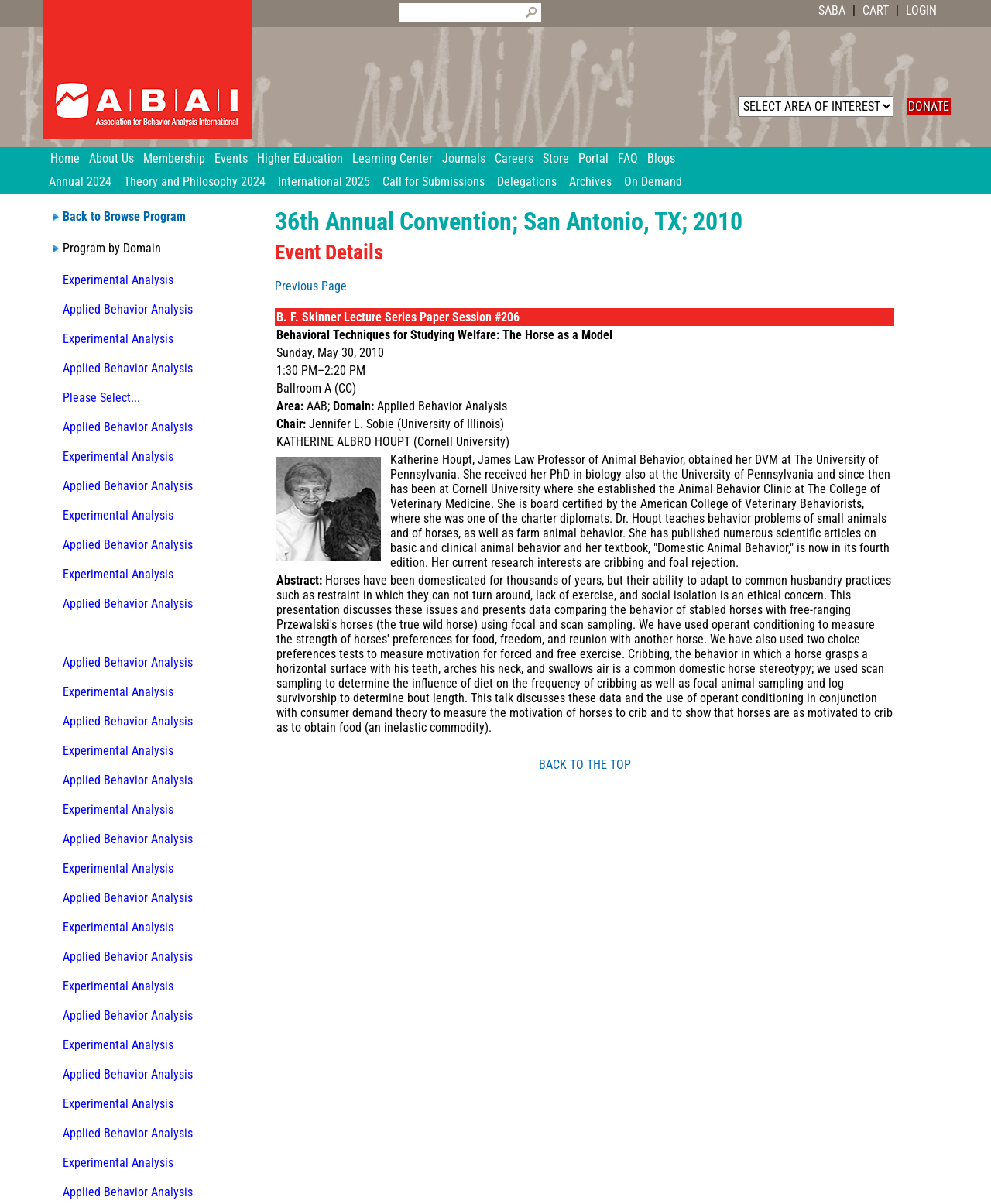What is the topic of the B. F. Skinner Lecture Series Paper Session?
Use the information from the image to give a detailed answer to the question.

I found the topic by looking at the LayoutTableCell element with the text 'Area: AAB; Domain: Applied Behavior Analysis' which is associated with the B. F. Skinner Lecture Series Paper Session.